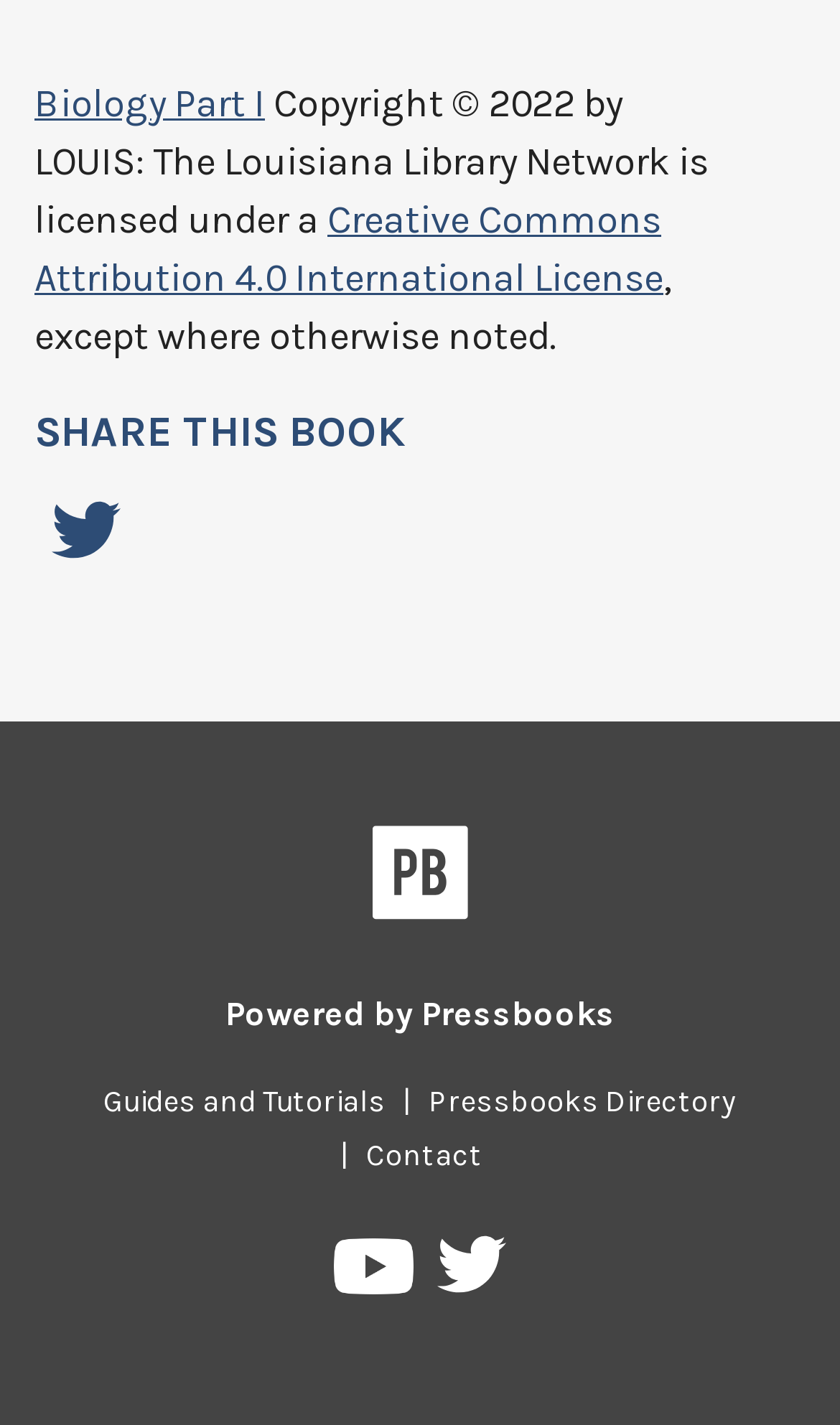Identify the bounding box coordinates of the clickable region to carry out the given instruction: "Go to 'Guides and Tutorials'".

[0.103, 0.76, 0.479, 0.786]